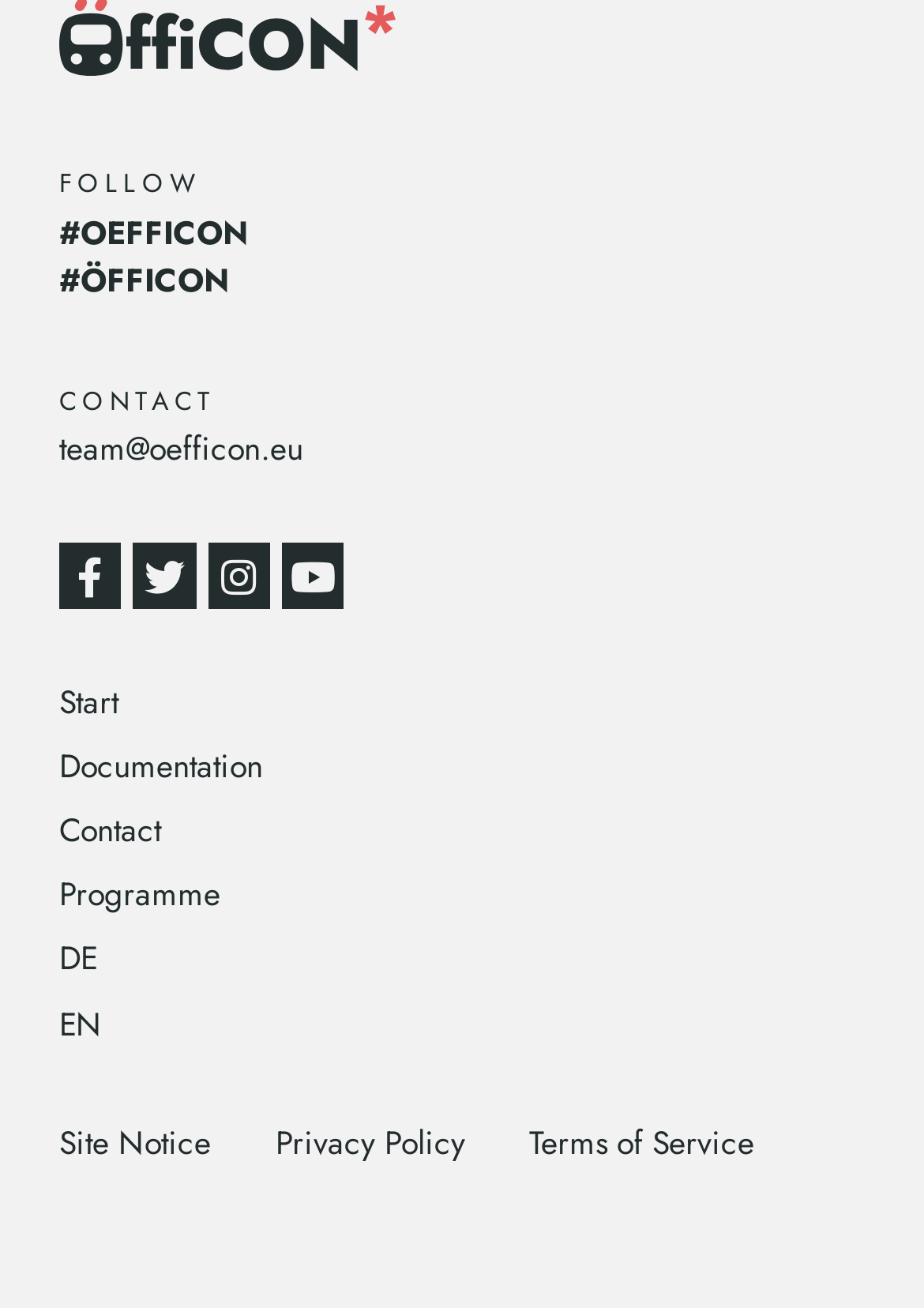Please identify the bounding box coordinates of the area that needs to be clicked to follow this instruction: "Click on FOLLOW".

[0.064, 0.122, 0.485, 0.159]